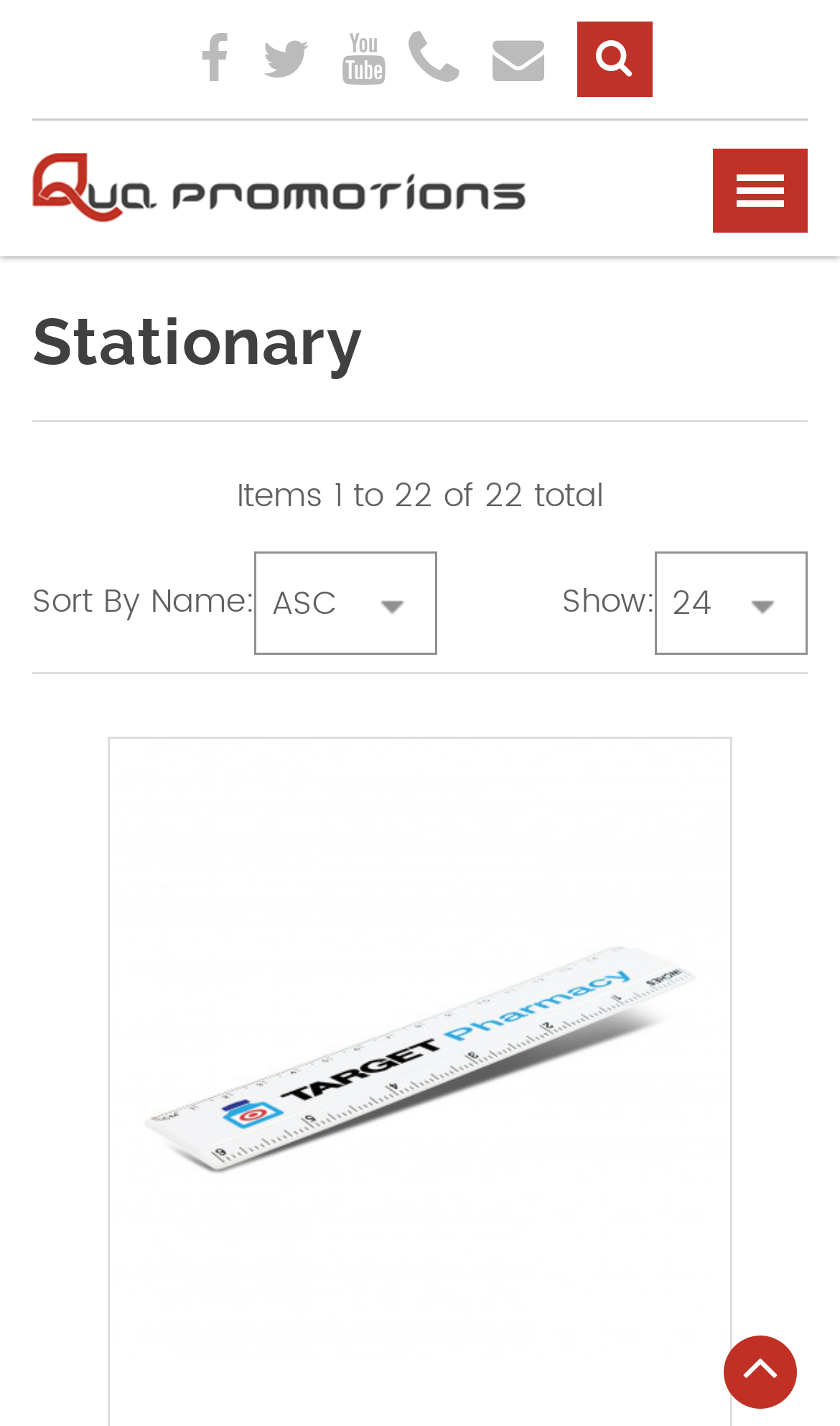What is the company name?
Based on the image, provide your answer in one word or phrase.

Qua Promotions